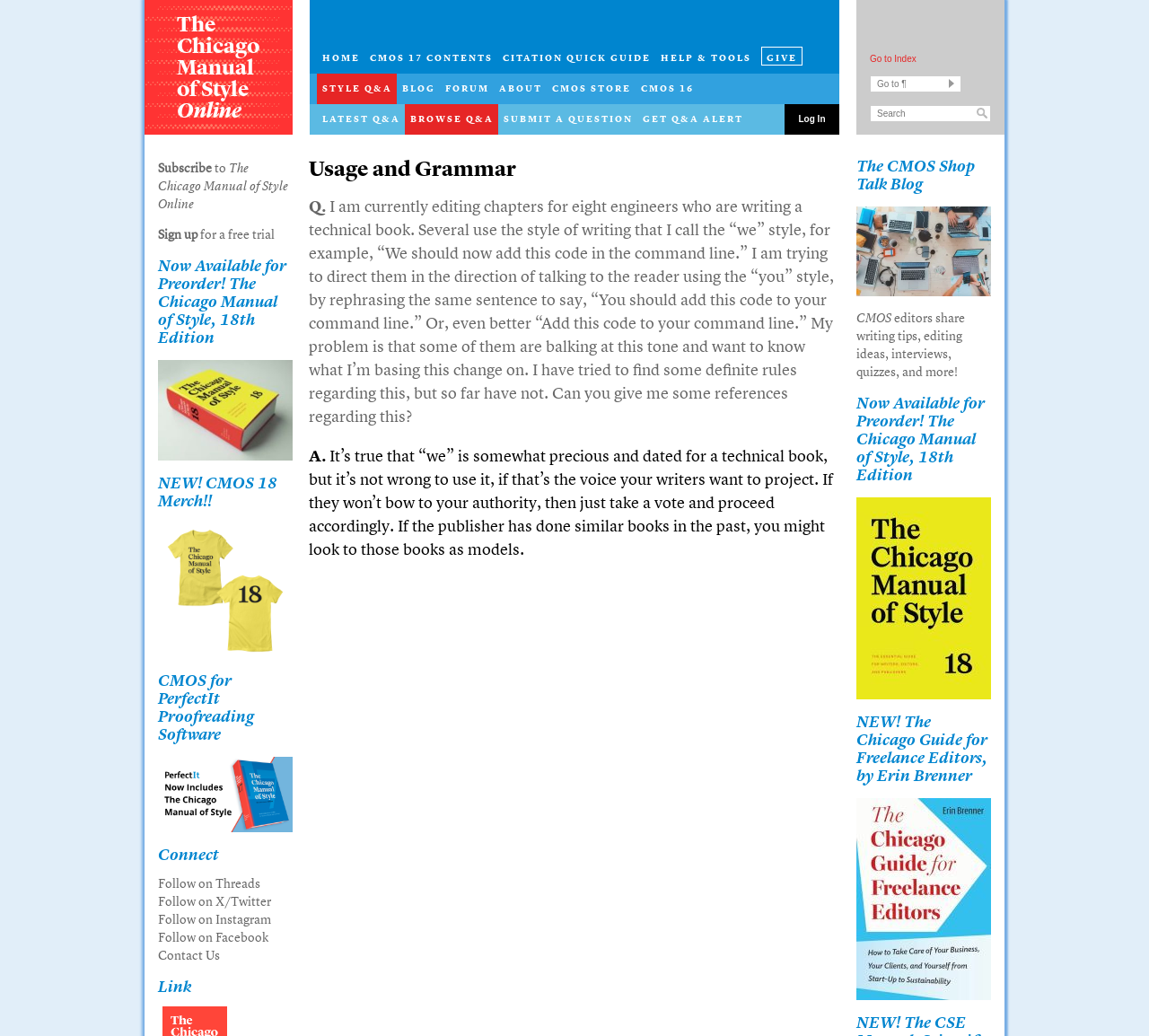What is the topic of the article in the 'Usage and Grammar' section?
Answer the question with a single word or phrase by looking at the picture.

Writing style